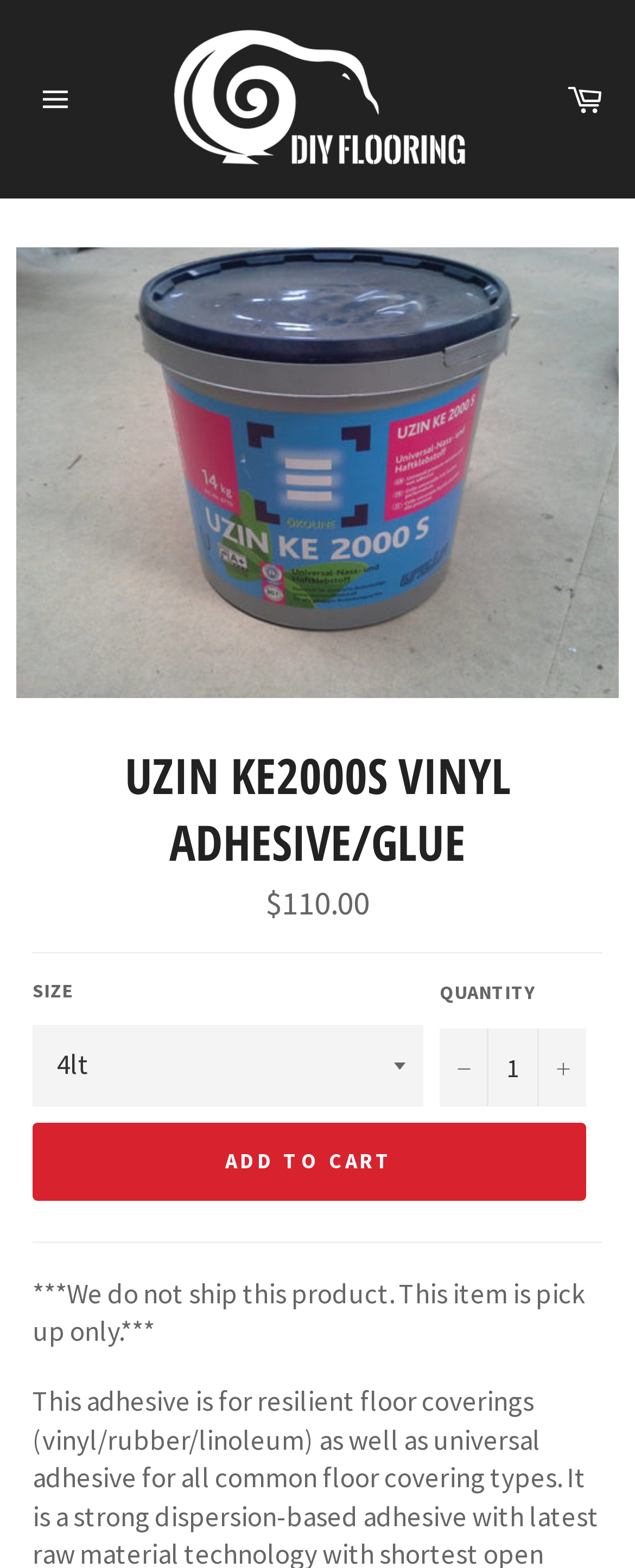Analyze the image and answer the question with as much detail as possible: 
Can this product be shipped?

I found the information about shipping by reading the text '***We do not ship this product. This item is pick up only.***', which clearly states that the product cannot be shipped.